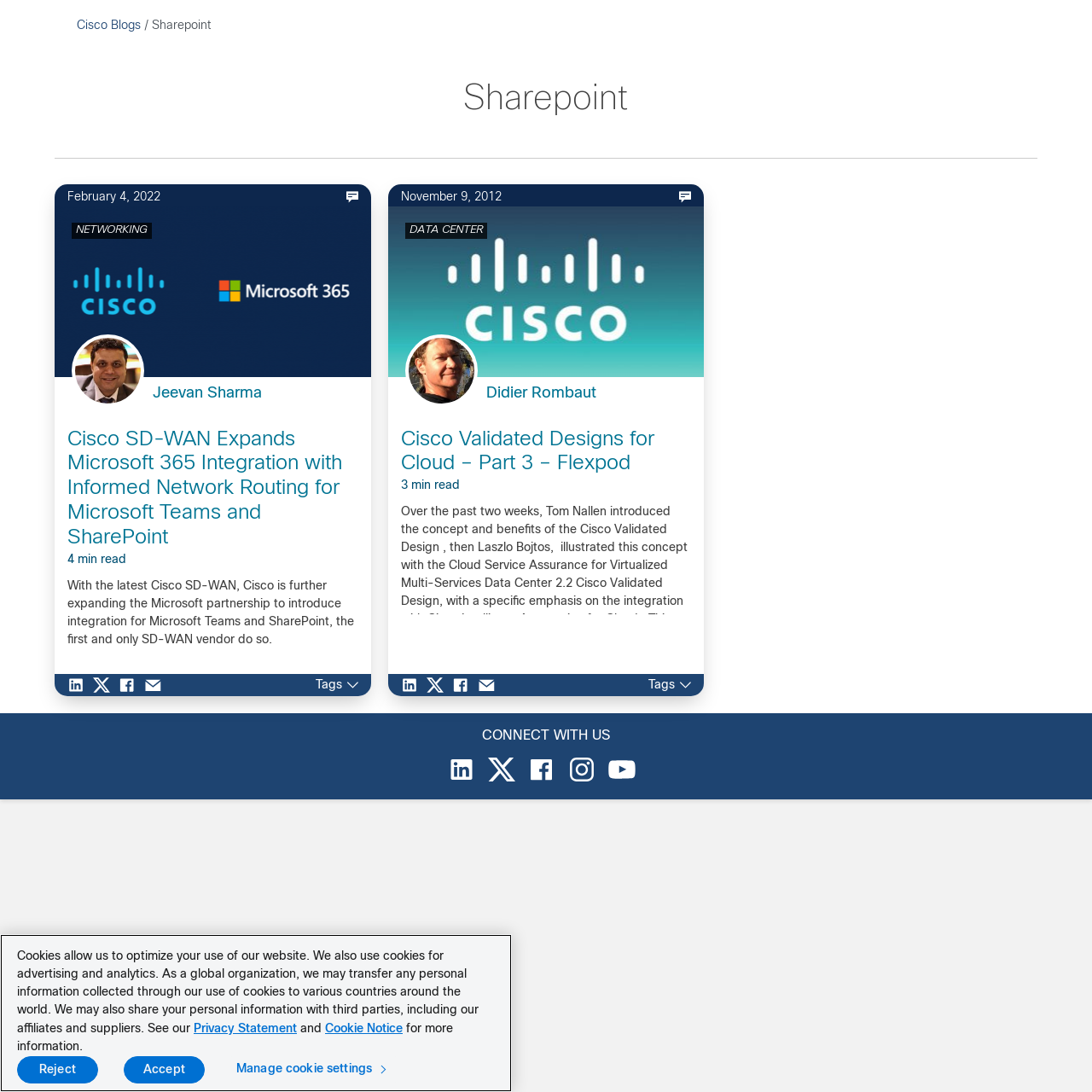Please specify the bounding box coordinates for the clickable region that will help you carry out the instruction: "View Announcements".

None